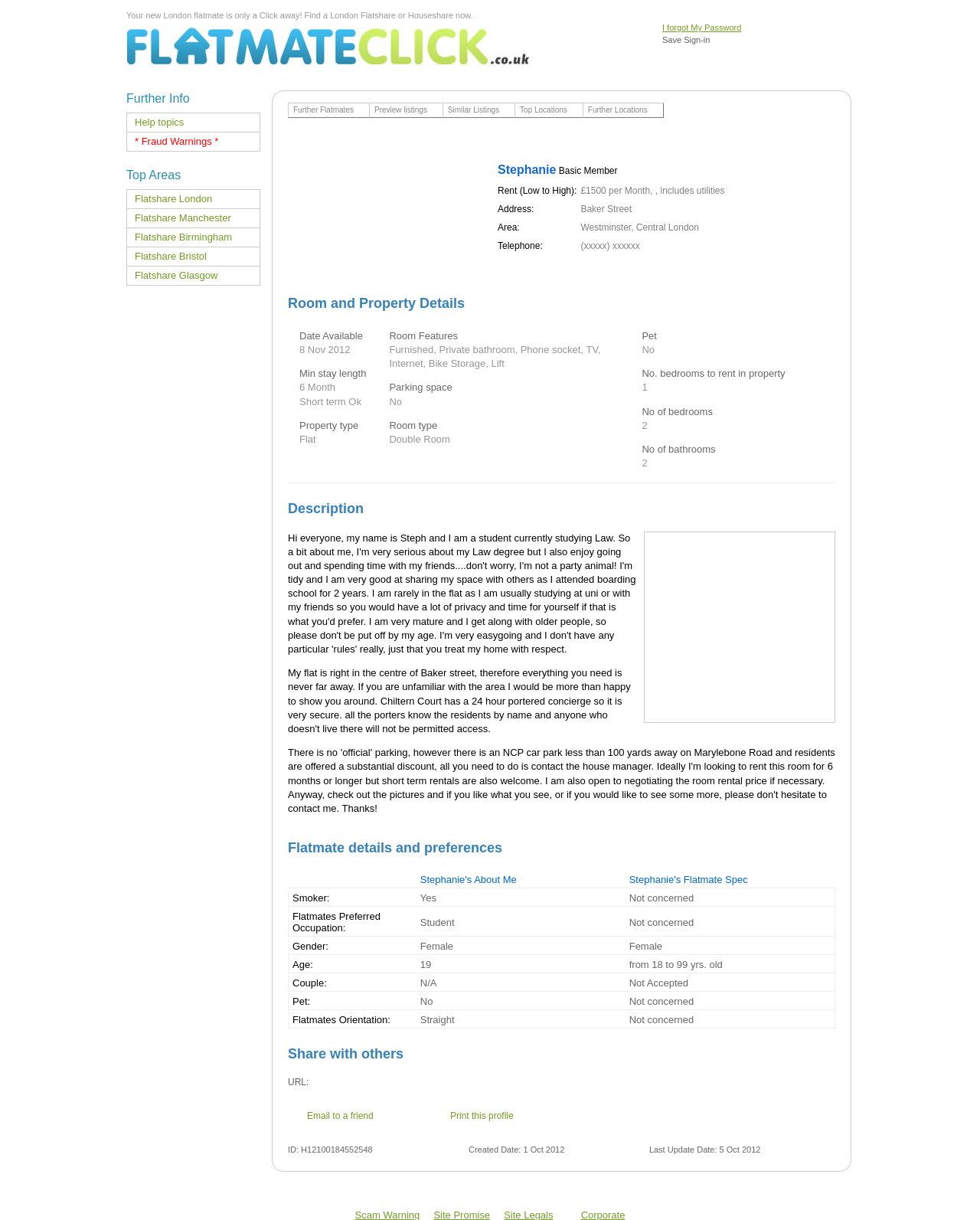Summarize the webpage with intricate details.

This webpage is about a double room available for rent on Baker Street in Westminster, London. At the top of the page, there is a login button and a link to forgot password. Below that, there is a heading that reads "Your new London flatmate is only a Click away! Find a London Flatshare or Houseshare now." Next to this heading, there is a link to "Flatmates, Rooms to Let, Roommates" with an accompanying image.

On the left side of the page, there are several links to "Further Info", "Help topics", and "* Fraud Warnings *". Below these links, there are headings for "Top Areas" and links to various cities such as London, Manchester, Birmingham, Bristol, and Glasgow.

In the main content area, there is a heading that reads "Double room available on Baker Street" and a table with details about the room, including the rent, address, area, and telephone number. There are also several images and links to "Add to favourite" and "Send Email".

Below the table, there is a section with "Room and Property Details" that includes information about the date available, minimum stay length, property type, room features, and parking space. There is also a section with "Flatmate details and preferences" that includes a table with information about the flatmate's preferences, such as whether they are a smoker or not.

Throughout the page, there are several static text elements and images that provide additional information and decoration. Overall, the page is well-organized and easy to navigate, with clear headings and concise text.